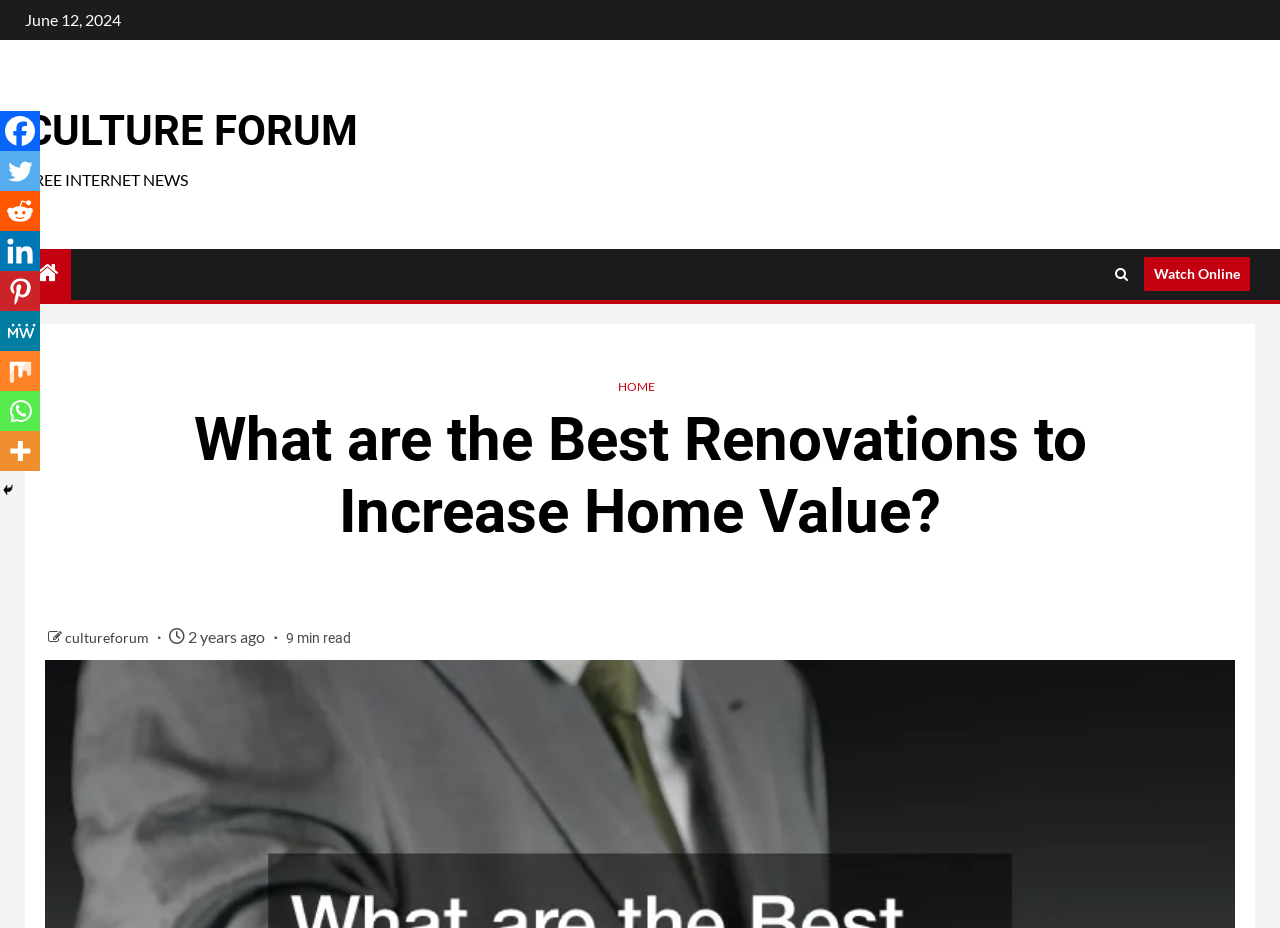Find the bounding box of the UI element described as: "aria-label="Mix" title="Mix"". The bounding box coordinates should be given as four float values between 0 and 1, i.e., [left, top, right, bottom].

[0.0, 0.378, 0.031, 0.421]